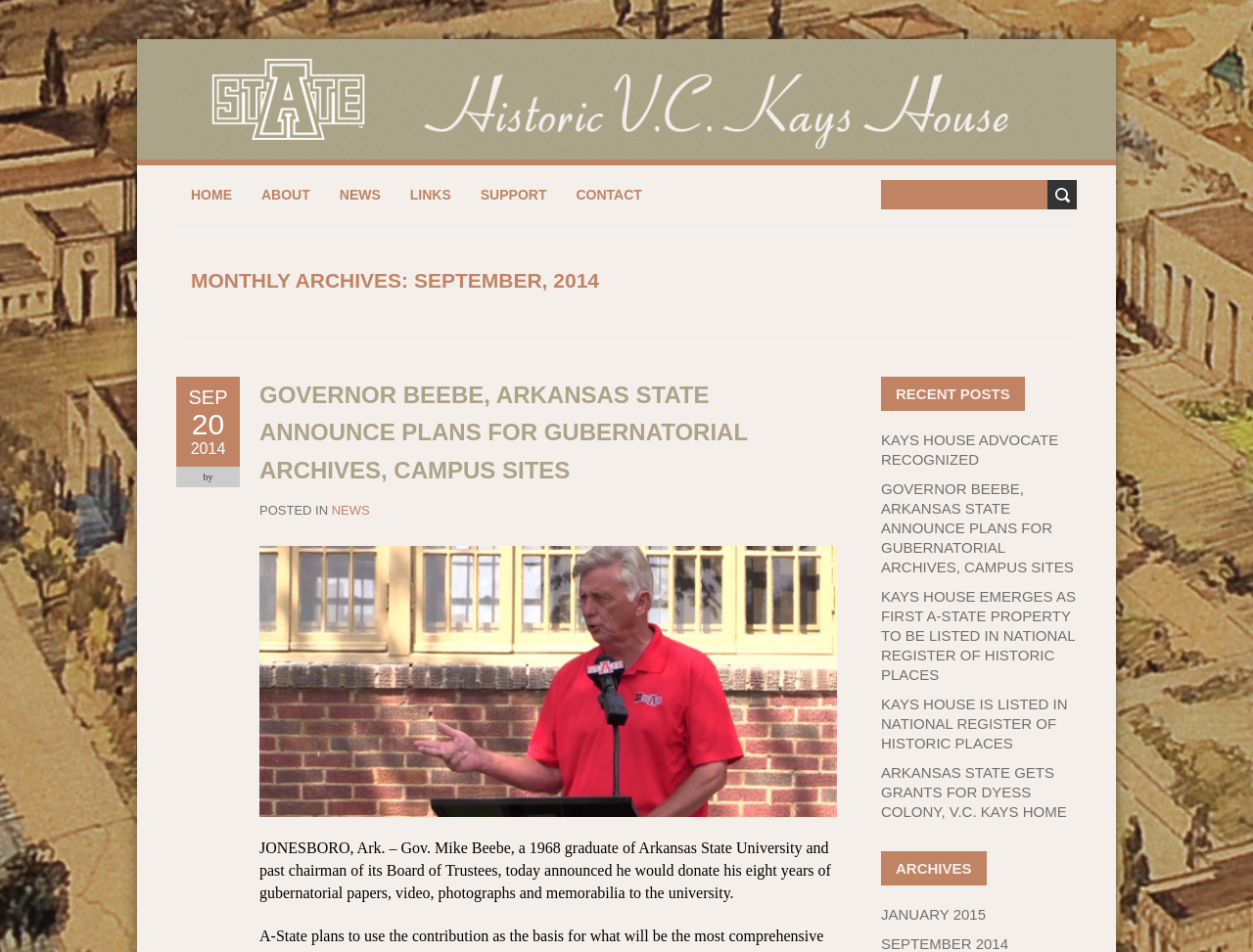Produce a meticulous description of the webpage.

The webpage is about the Historic V. C. Kays House, with a focus on news and archives from September 2014. At the top, there is a logo or image of the Historic V. C. Kays House, accompanied by a link to the homepage. Below this, there is a navigation menu with links to HOME, ABOUT, NEWS, LINKS, SUPPORT, and CONTACT.

On the left side, there is a search bar with a textbox and a Search button. Below the navigation menu, there is a heading that reads "MONTHLY ARCHIVES: SEPTEMBER, 2014". Under this heading, there are several news articles, each with a title, a link, and a brief description. The first article is about Governor Beebe and Arkansas State announcing plans for gubernatorial archives and campus sites. There is also an image related to this article.

Further down, there are more news articles, including "KAYS HOUSE ADVOCATE RECOGNIZED", "GOVERNOR BEEBE, ARKANSAS STATE ANNOUNCE PLANS FOR GUBERNATORIAL ARCHIVES, CAMPUS SITES", and others. These articles are listed under the heading "RECENT POSTS". On the right side, there is a section titled "ARCHIVES", which lists links to different months, including January 2015 and September 2014.